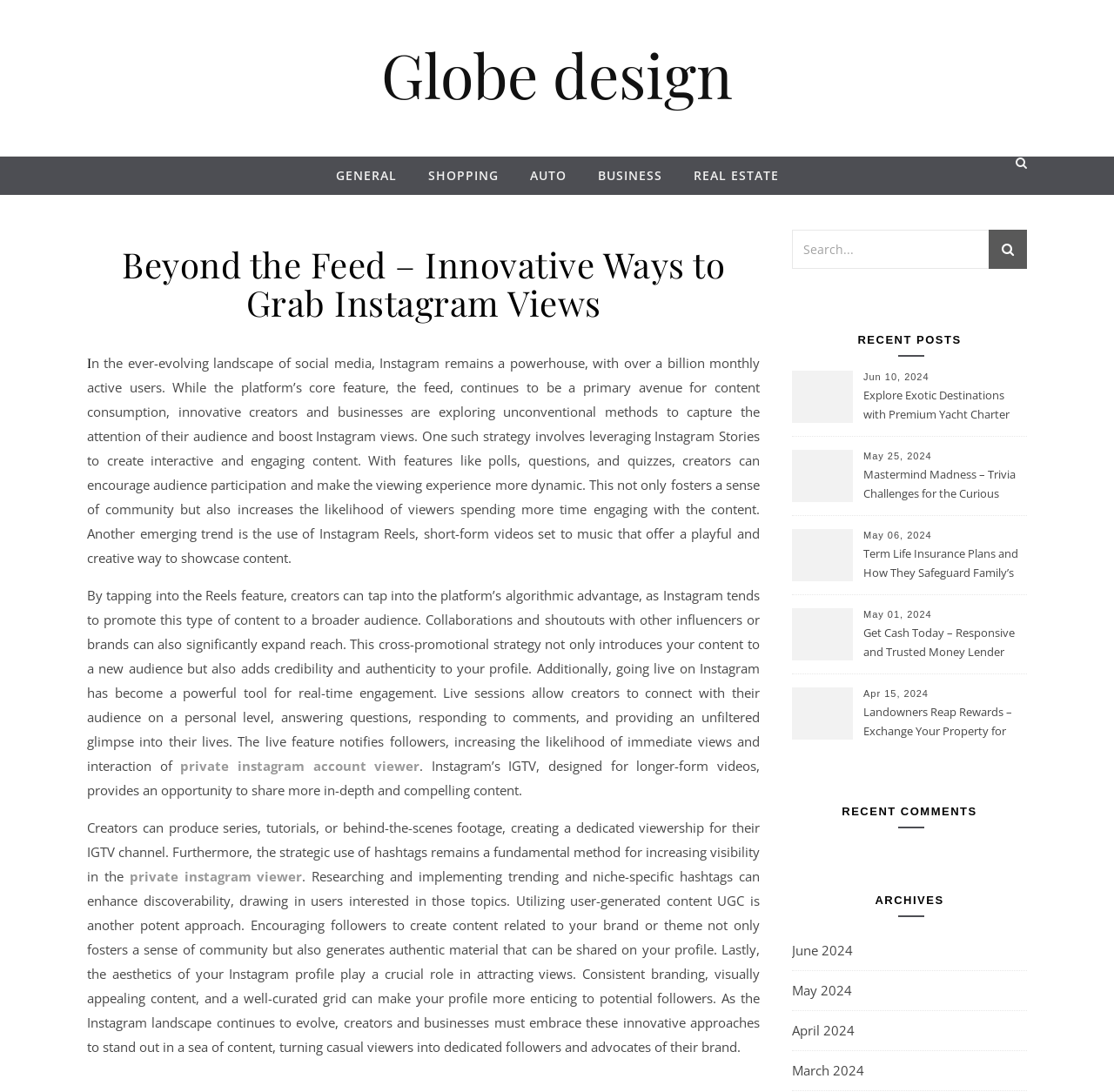What is the benefit of collaborations and shoutouts on Instagram?
Analyze the screenshot and provide a detailed answer to the question.

The article states that collaborations and shoutouts with other influencers or brands can significantly expand one's reach and add credibility and authenticity to their profile, introducing their content to a new audience.